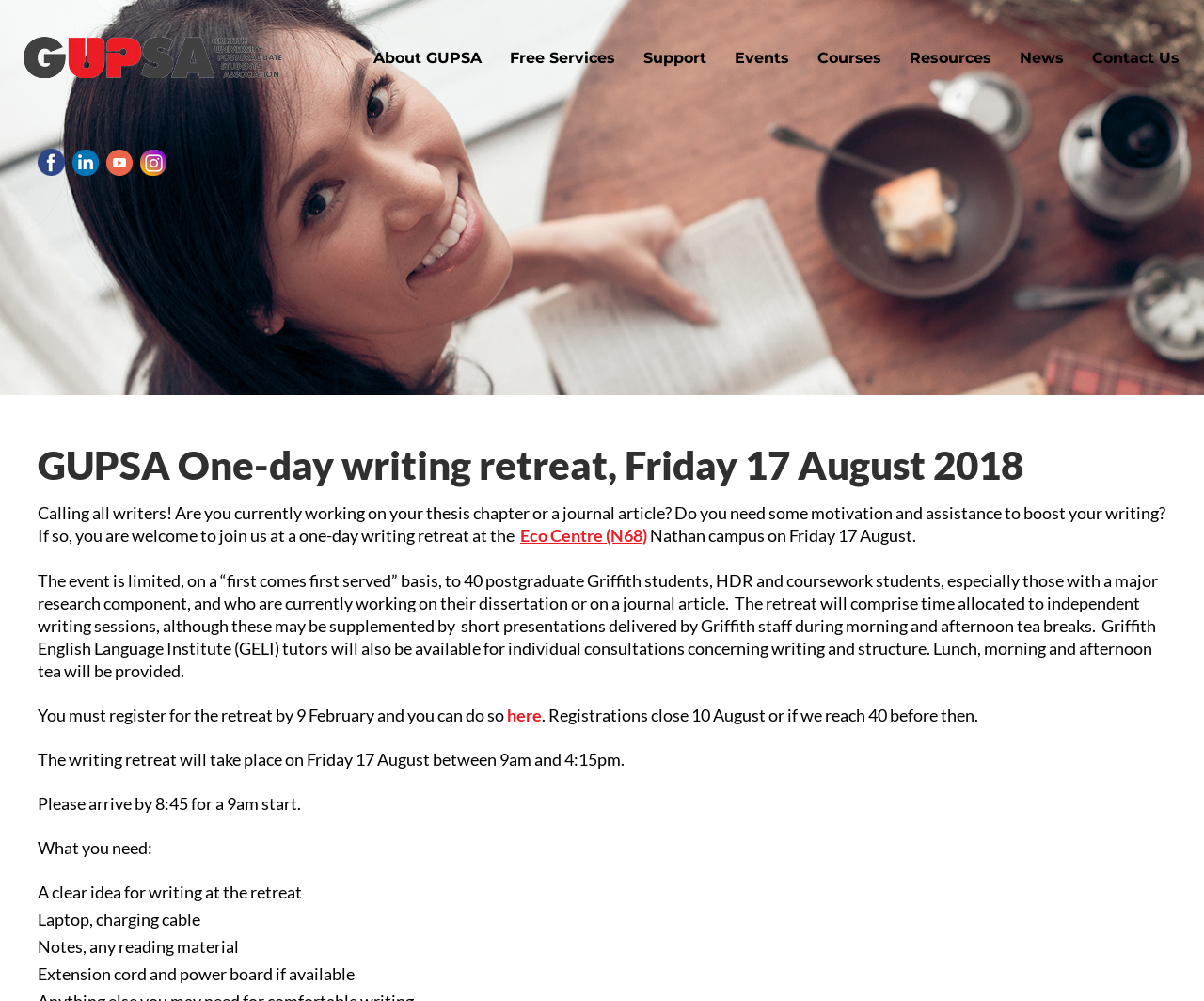Using the format (top-left x, top-left y, bottom-right x, bottom-right y), and given the element description, identify the bounding box coordinates within the screenshot: Eco Centre (N68)

[0.432, 0.524, 0.538, 0.545]